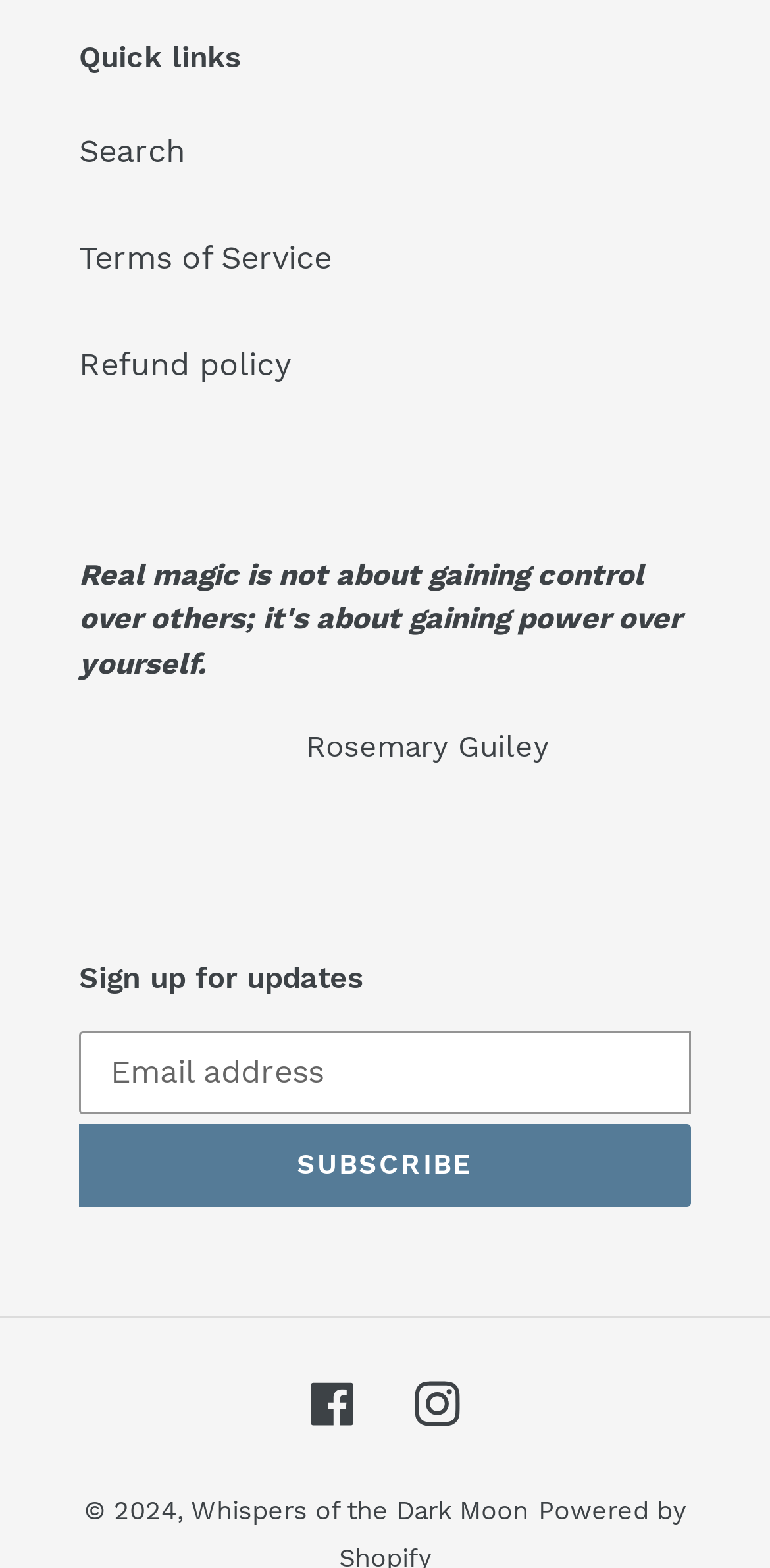What is the year of the copyright?
Please provide a single word or phrase as the answer based on the screenshot.

2024